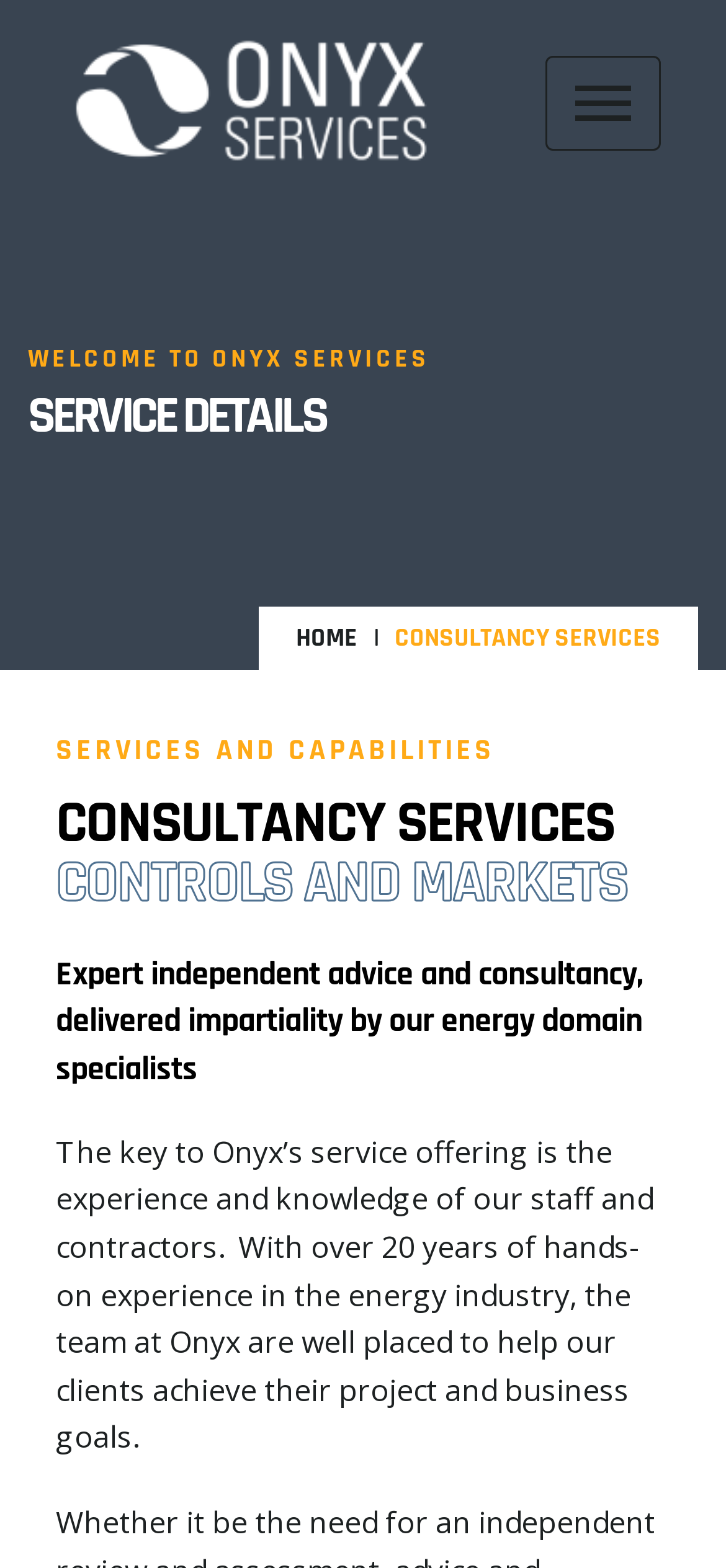How many years of experience do Onyx's staff and contractors have?
Answer the question with a single word or phrase, referring to the image.

Over 20 years